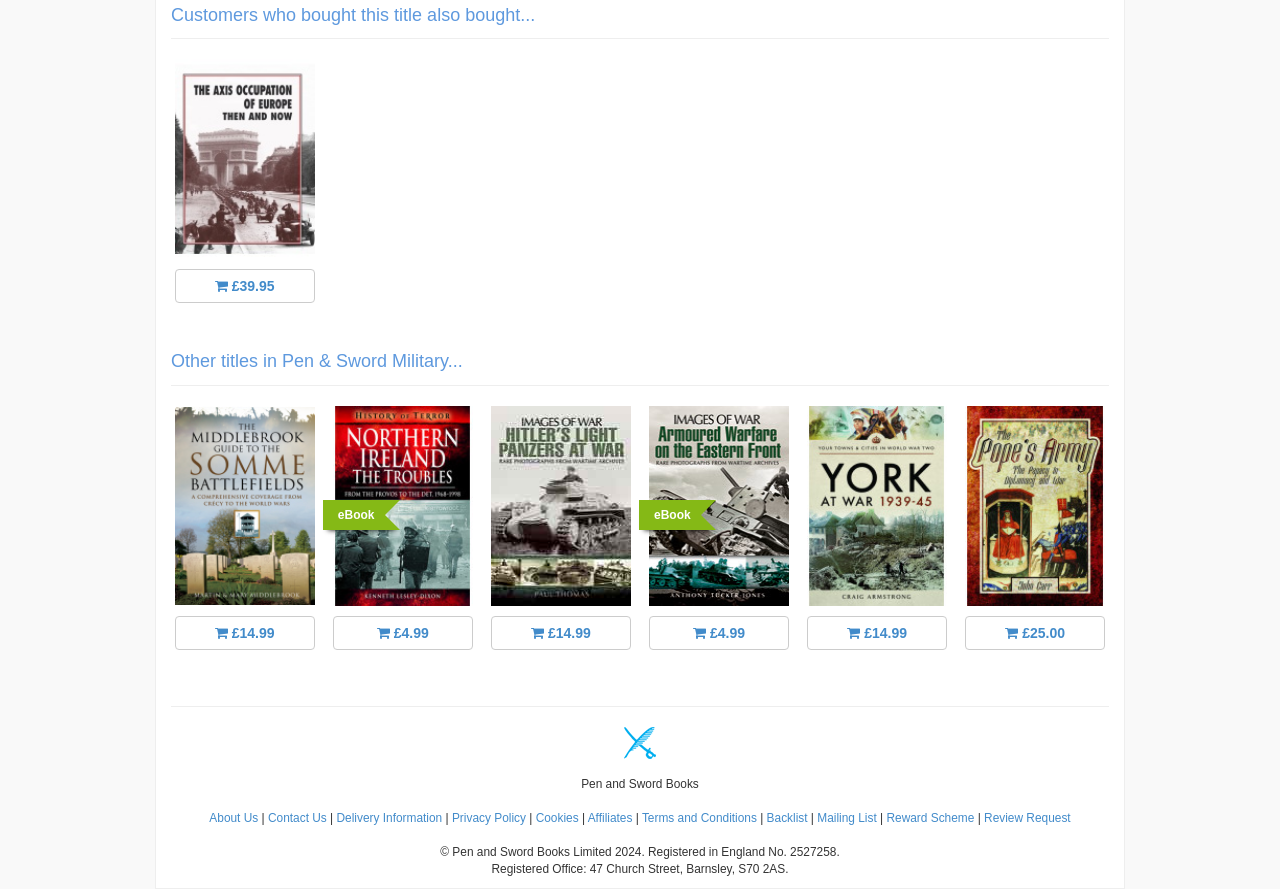What is the name of the publisher?
Based on the screenshot, give a detailed explanation to answer the question.

The name of the publisher is Pen and Sword Books, which is indicated by the image element with the text 'Pen and Sword Books'.